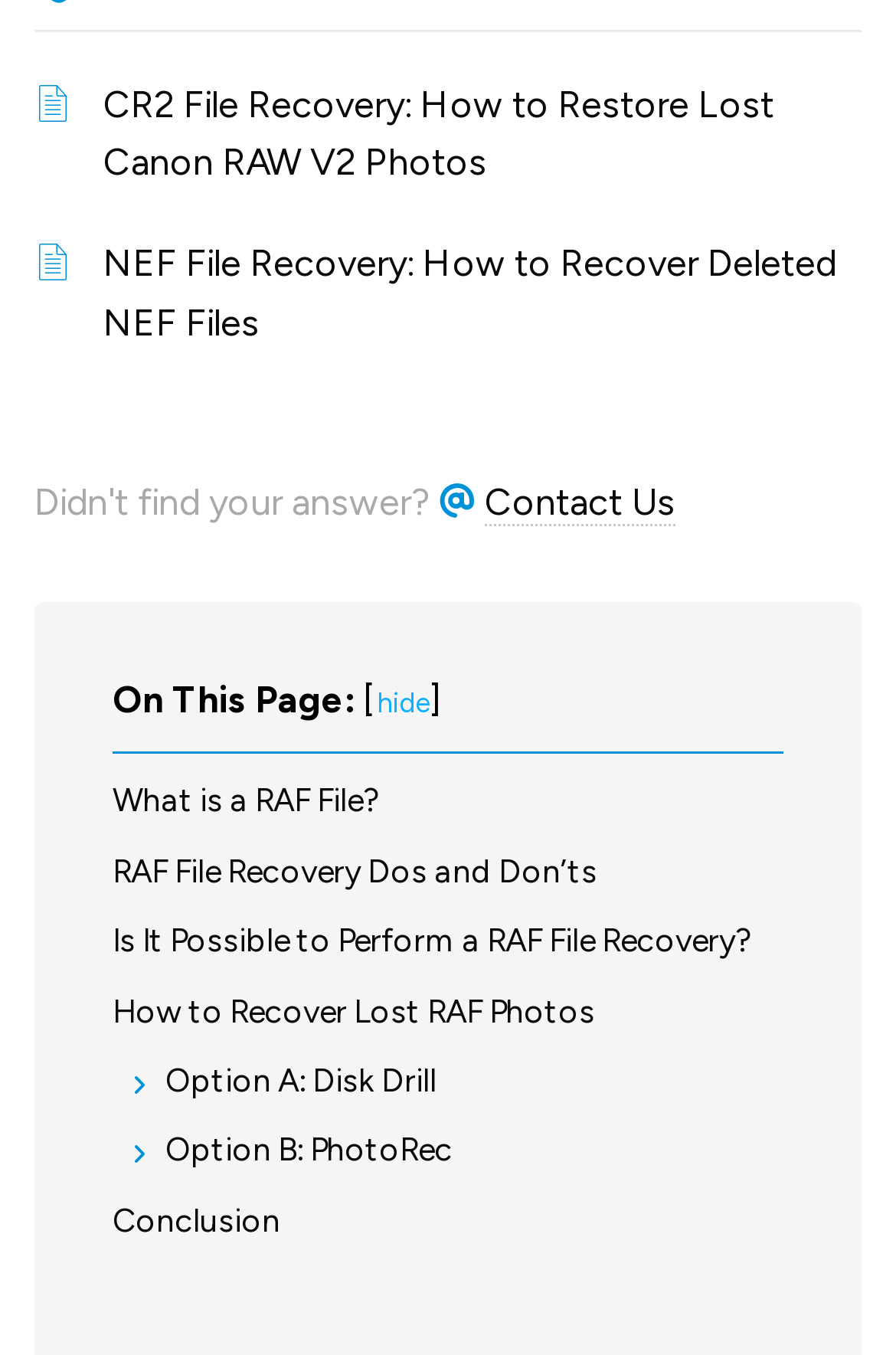Is there a contact page on this webpage?
Please provide an in-depth and detailed response to the question.

I found a link element with the text 'Contact Us', which suggests that there is a contact page on this webpage.